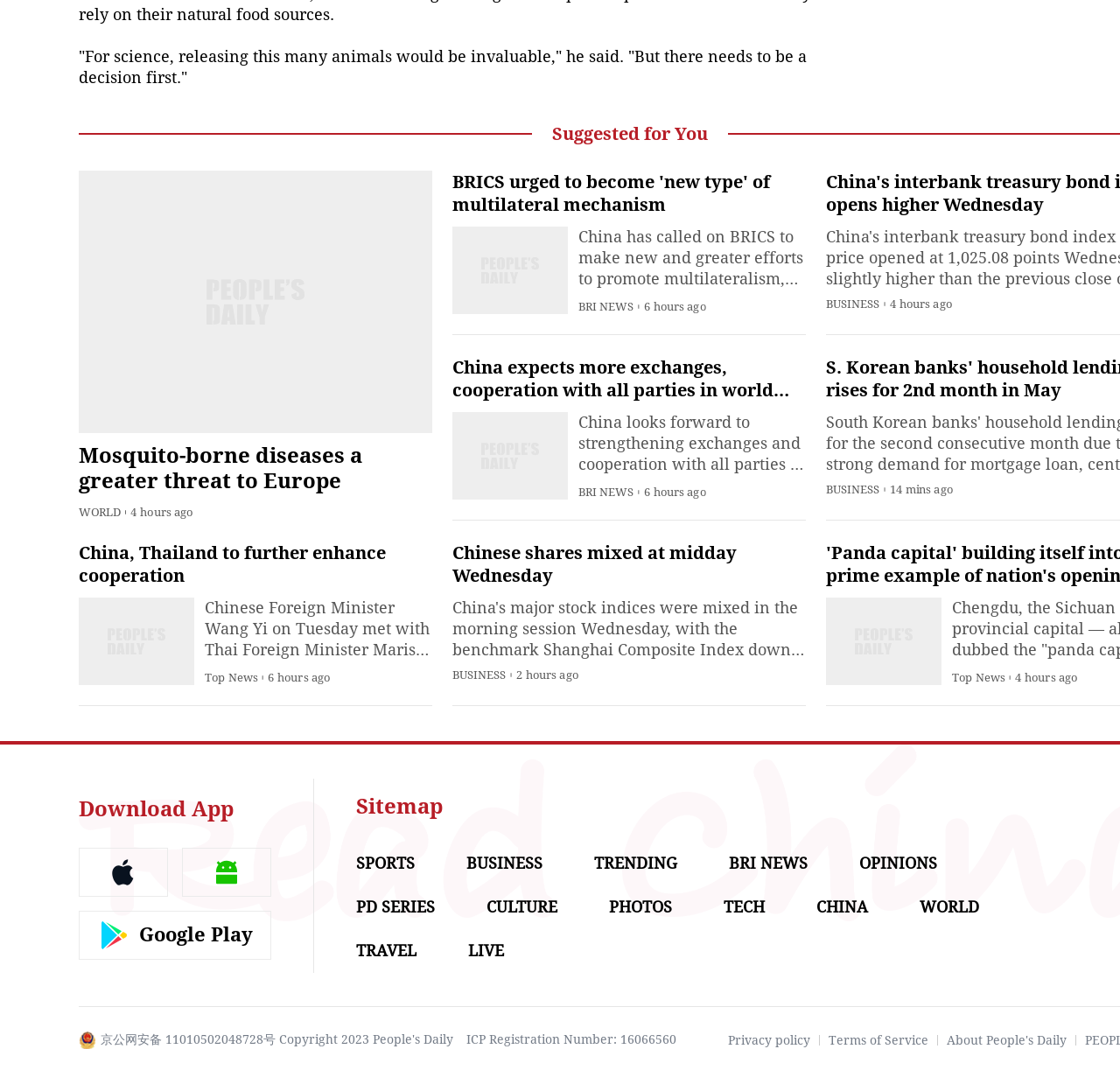Provide the bounding box coordinates of the HTML element this sentence describes: "ICP Registration Number: 16066560". The bounding box coordinates consist of four float numbers between 0 and 1, i.e., [left, top, right, bottom].

[0.416, 0.959, 0.604, 0.972]